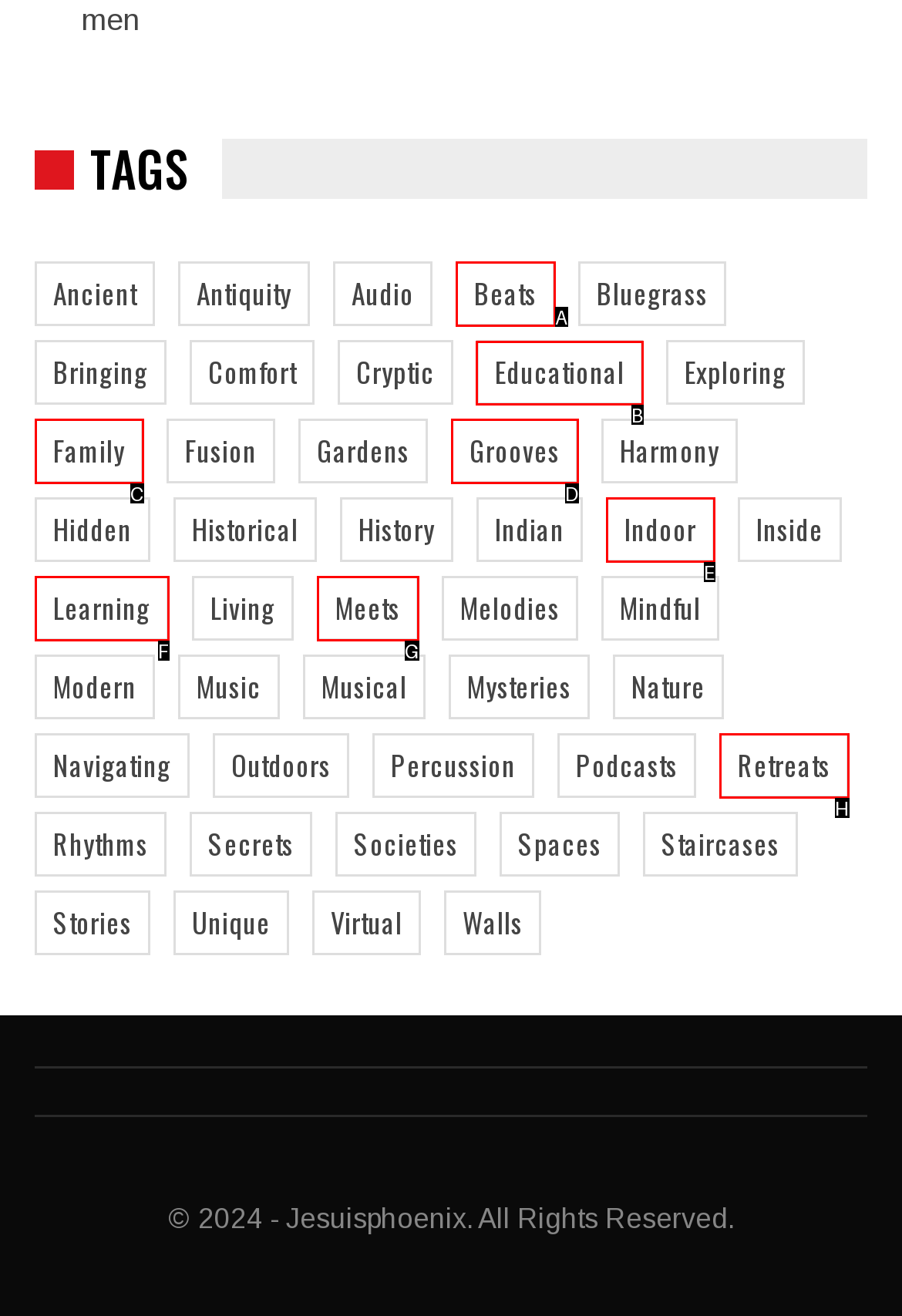Indicate the HTML element to be clicked to accomplish this task: Explore Educational Respond using the letter of the correct option.

B